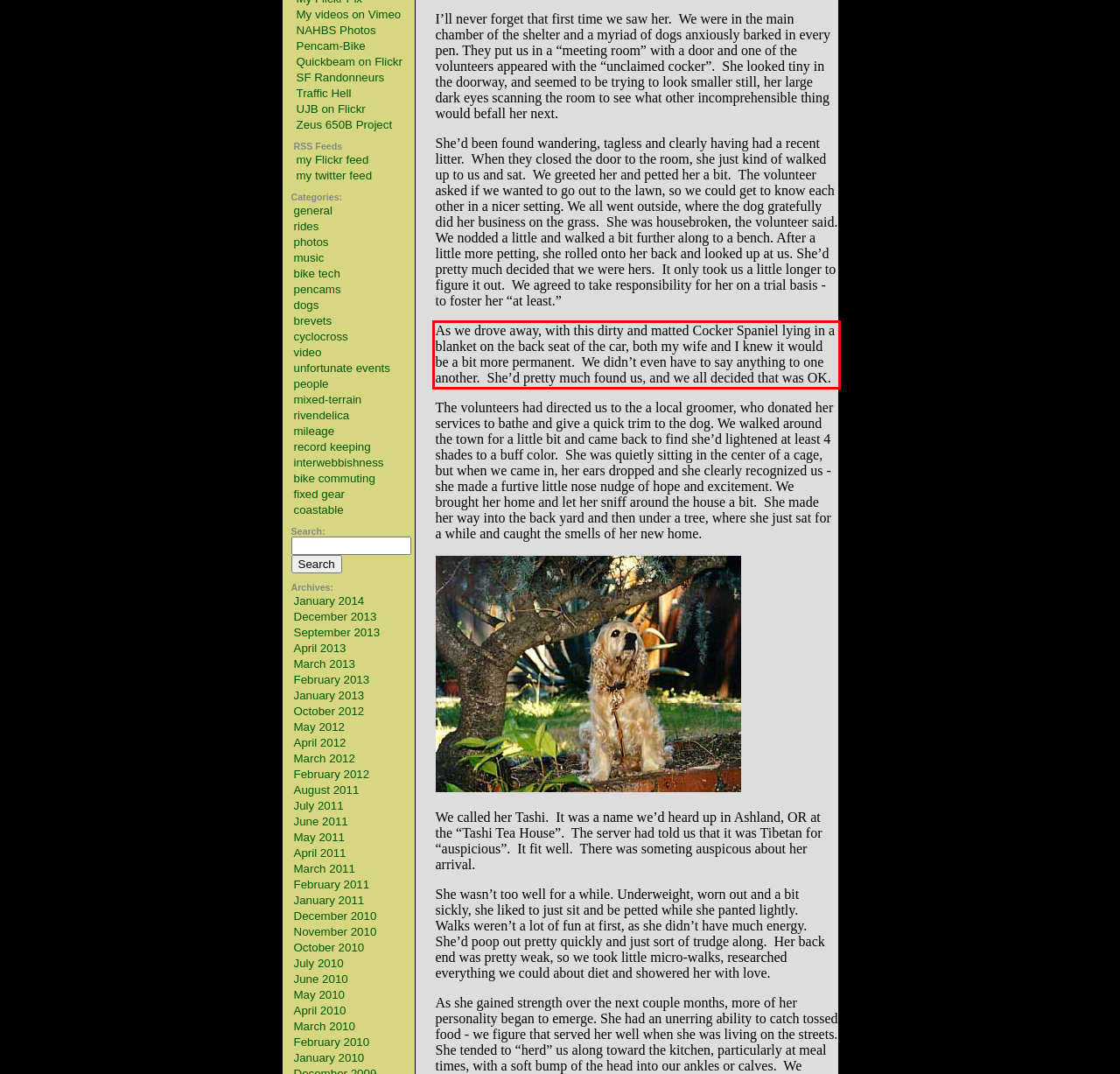There is a screenshot of a webpage with a red bounding box around a UI element. Please use OCR to extract the text within the red bounding box.

As we drove away, with this dirty and matted Cocker Spaniel lying in a blanket on the back seat of the car, both my wife and I knew it would be a bit more permanent. We didn’t even have to say anything to one another. She’d pretty much found us, and we all decided that was OK.